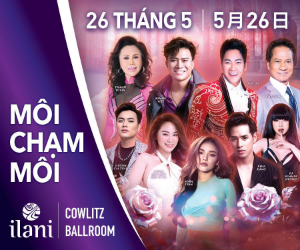Provide a brief response using a word or short phrase to this question:
What languages are used in the design?

Vietnamese and Chinese